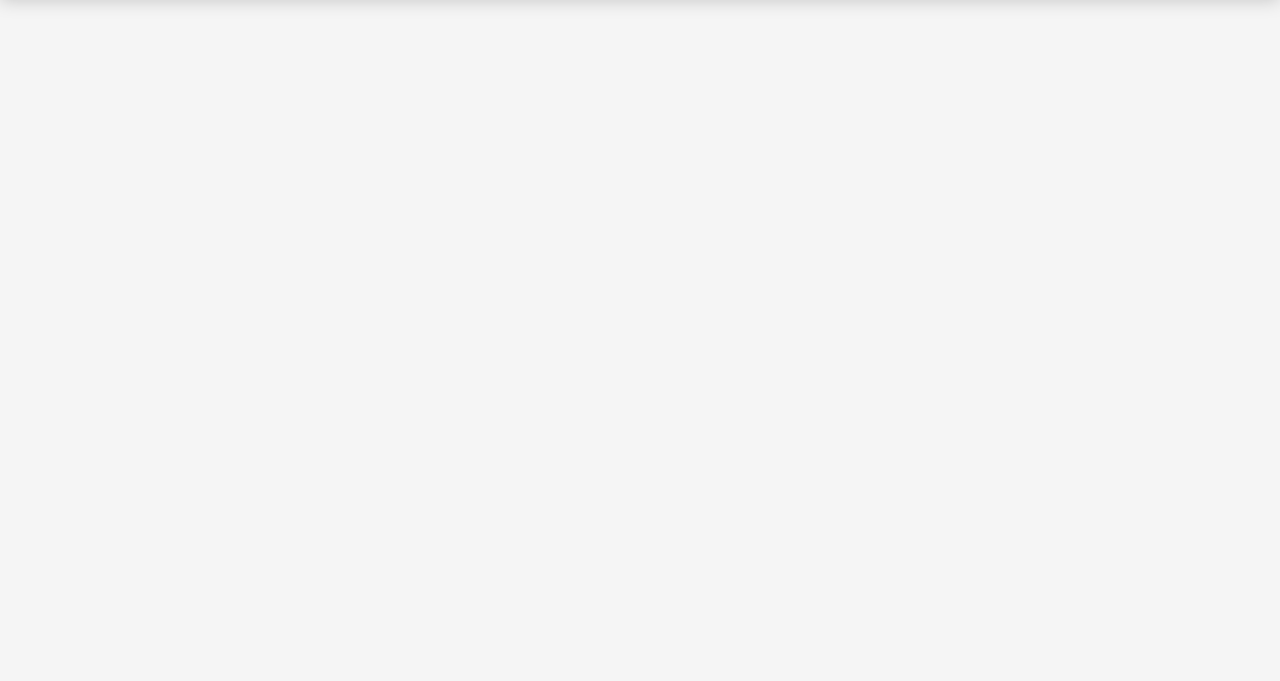What is the purpose of the 'WebPro Dashboard'?
Provide a detailed and extensive answer to the question.

Based on the context of the webpage and the menu item 'WebPro Dashboard', it seems that this feature is intended for managing and monitoring websites, although the exact details of its functionality are not specified.